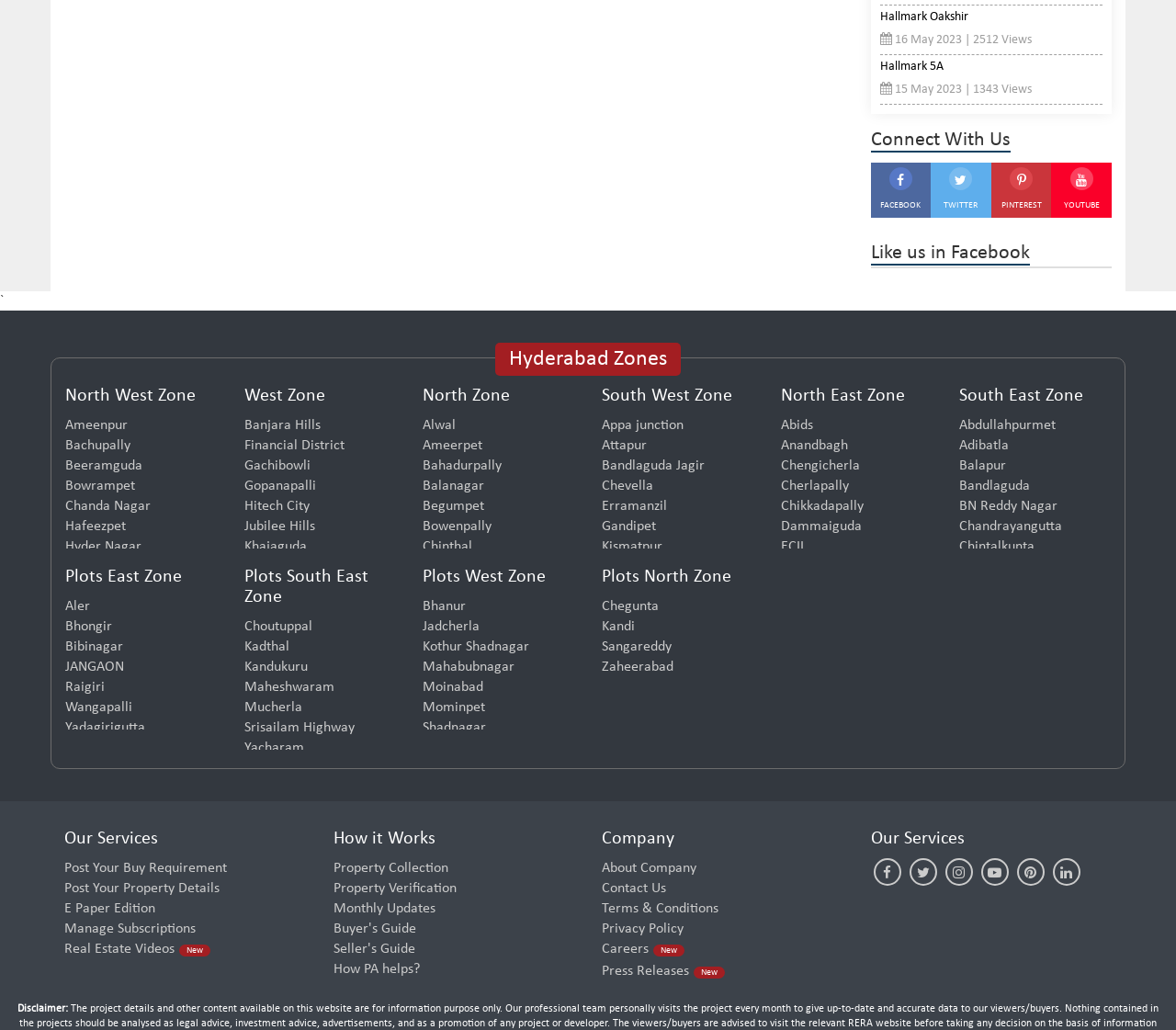Respond to the question below with a concise word or phrase:
How many localities are listed under West Zone?

15